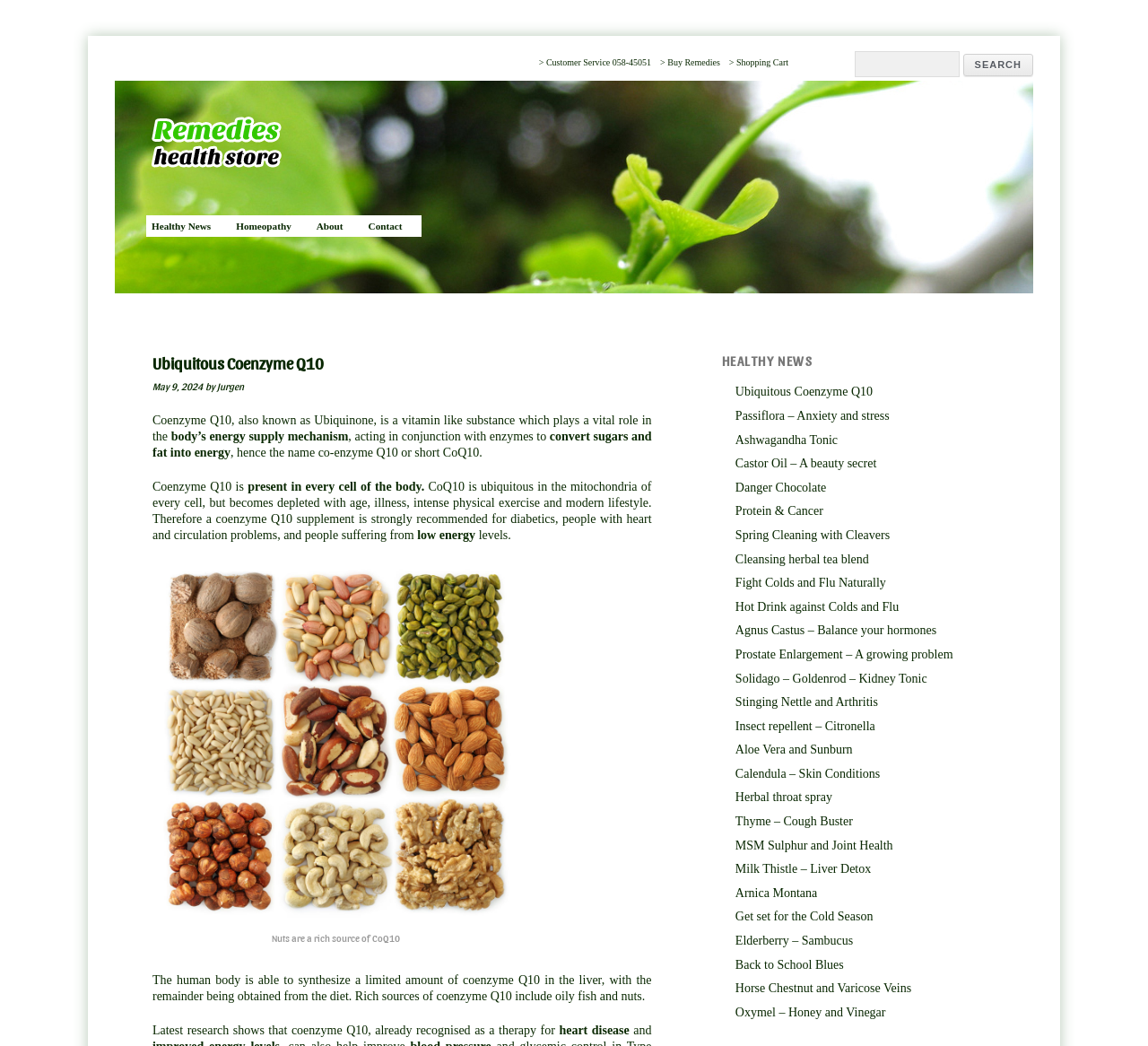Could you determine the bounding box coordinates of the clickable element to complete the instruction: "View shopping cart"? Provide the coordinates as four float numbers between 0 and 1, i.e., [left, top, right, bottom].

[0.635, 0.055, 0.687, 0.064]